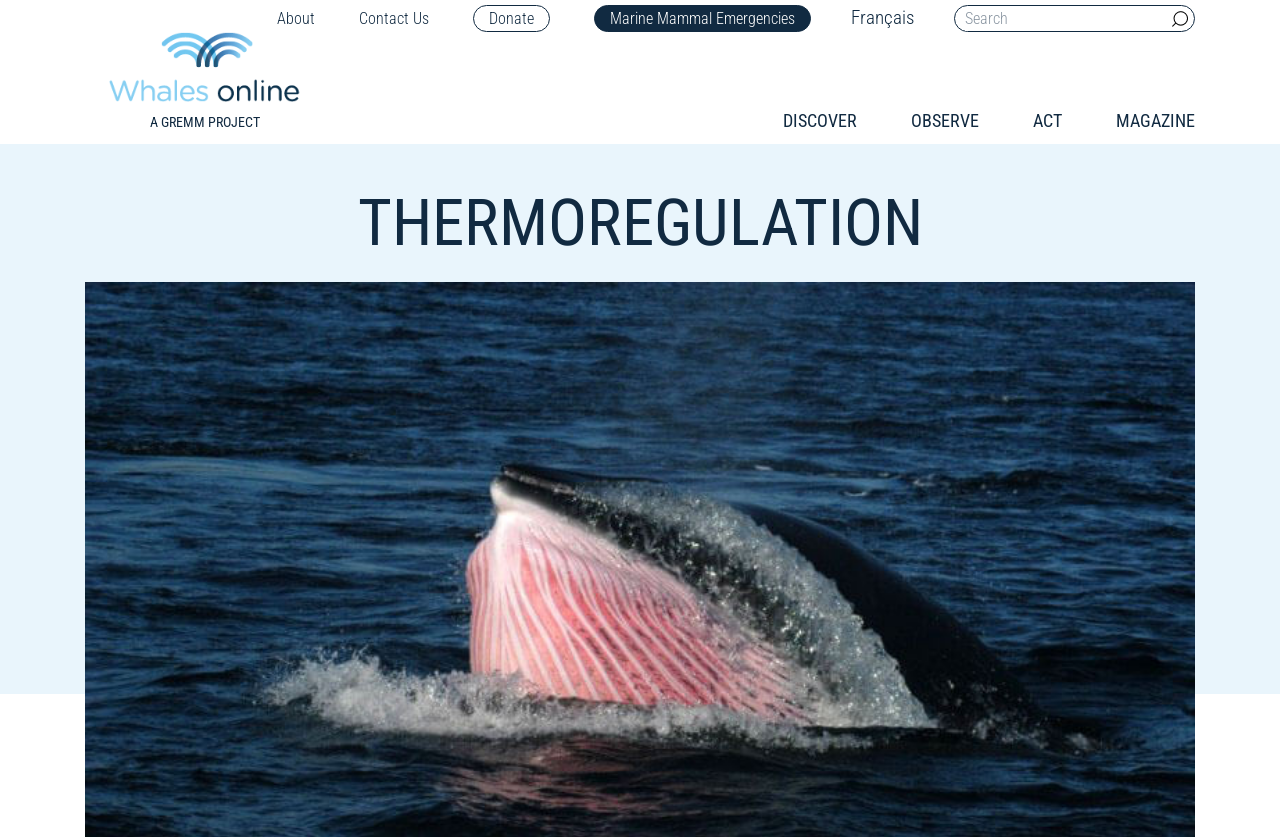Using the information in the image, could you please answer the following question in detail:
How many main sections are there on the webpage?

I looked at the links below the logo, which are 'DISCOVER', 'OBSERVE', 'ACT', and 'MAGAZINE', and I assume they represent the main sections of the webpage. Therefore, there are 4 main sections.